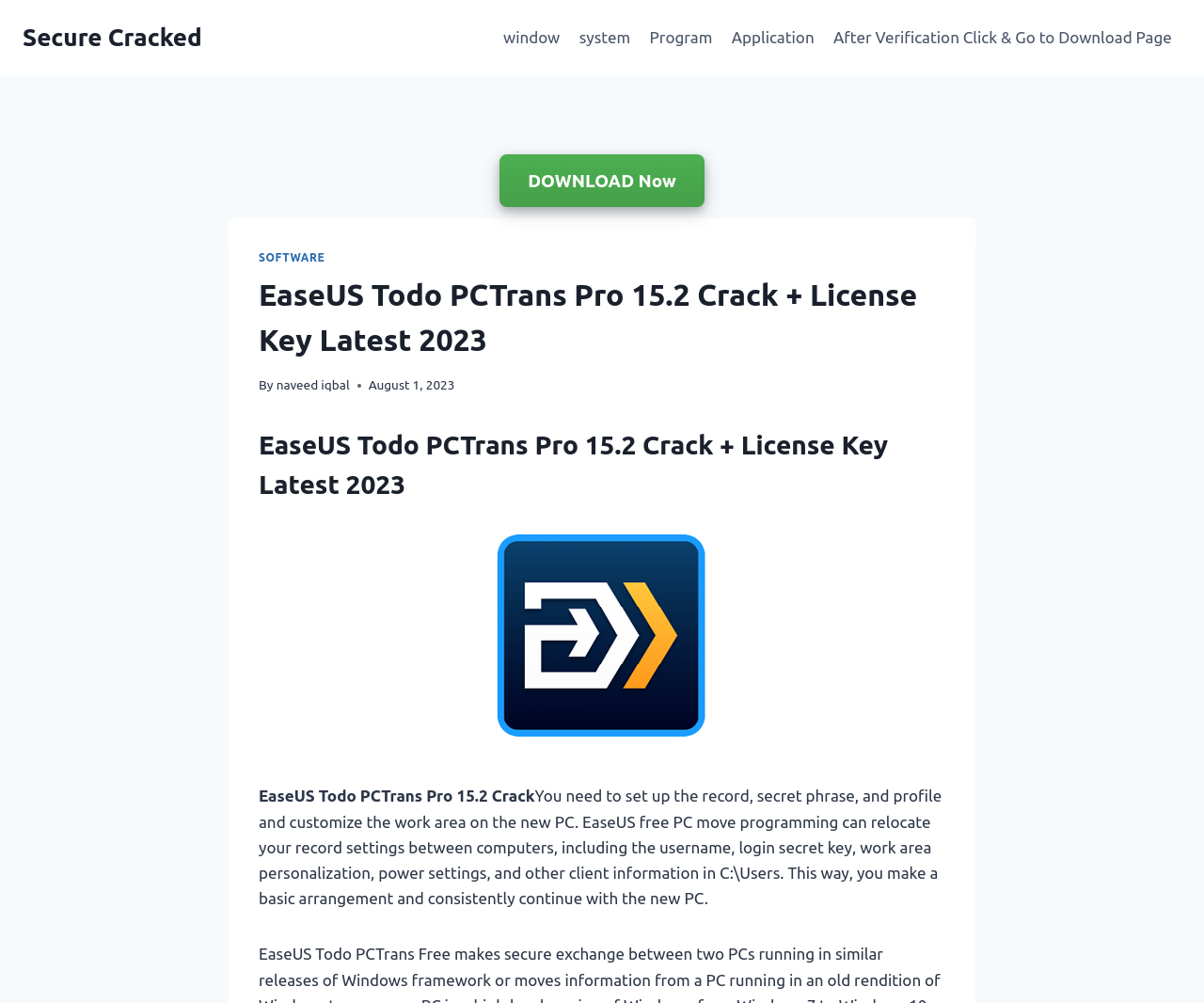Answer with a single word or phrase: 
What is the author of the article?

naveed iqbal